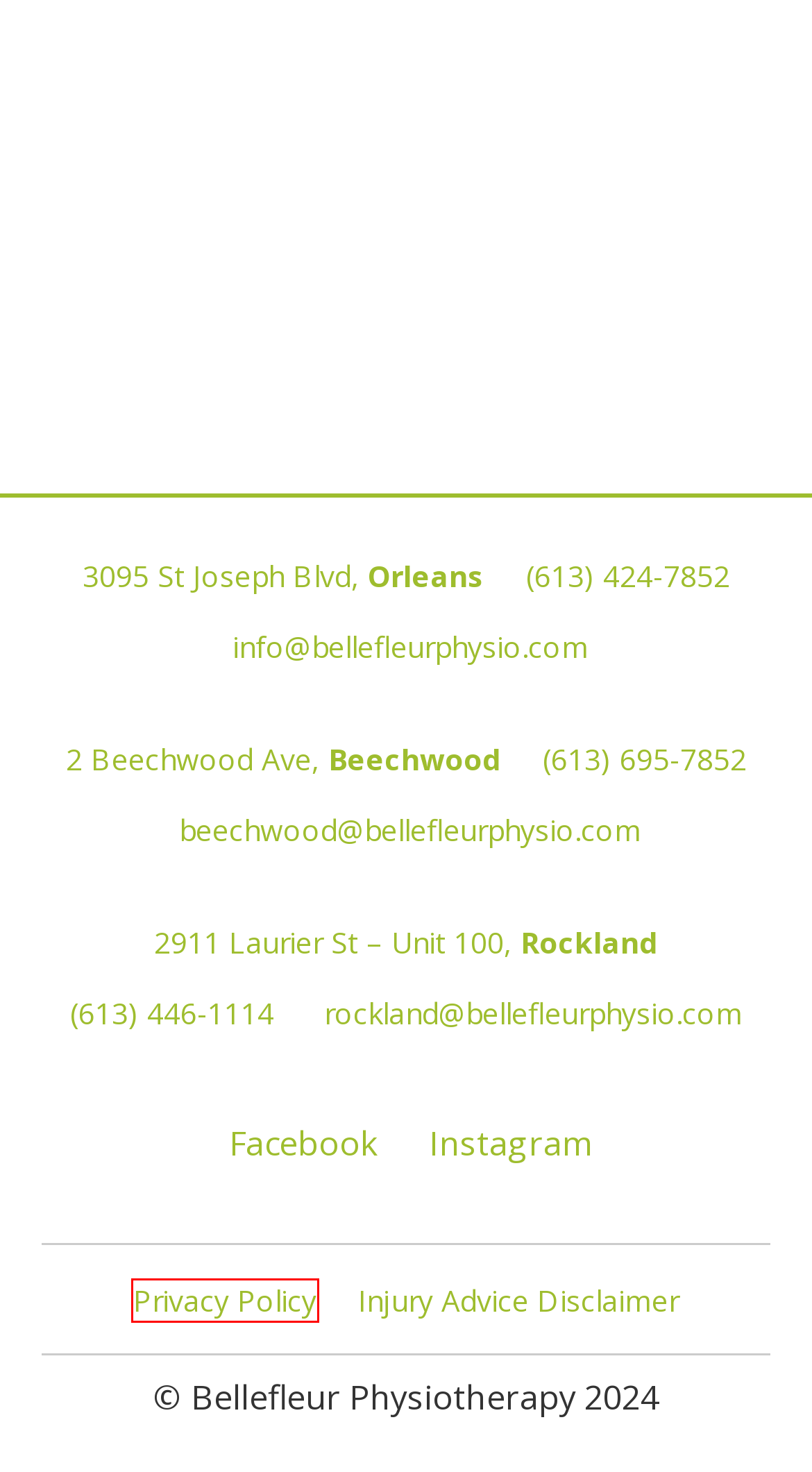You are provided with a screenshot of a webpage that has a red bounding box highlighting a UI element. Choose the most accurate webpage description that matches the new webpage after clicking the highlighted element. Here are your choices:
A. Free Discovery Visit - Bellefleur
B. Bellefleur Physiotherapy Orleans | Ottawa Physiotherapy
C. Homepage - Canadian Physiotherapy Association
D. Business Directory Search - Member Directory - Ottawa Board of Trade
E. Injury Advice Disclaimer - Bellefleur
F. Orleans Physiotherapy - 5 Star Customer Service Excellence
G. Privacy Policy - Bellefleur
H. Rockland Physiotherapy | 5 star Customer Service Excellence

G